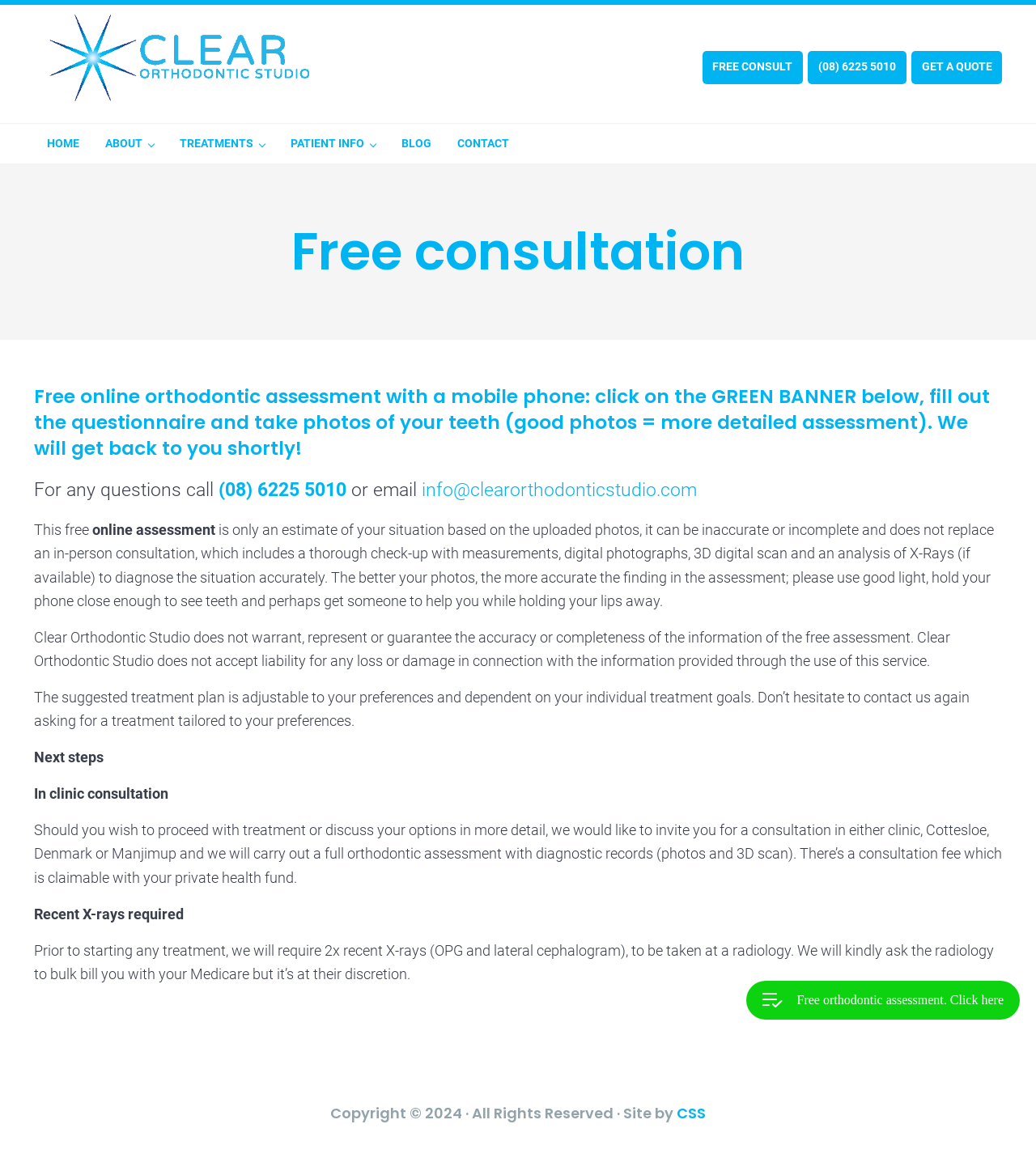Find the bounding box coordinates corresponding to the UI element with the description: "parent_node: Clear Orthodontic Studio". The coordinates should be formatted as [left, top, right, bottom], with values as floats between 0 and 1.

[0.032, 0.011, 0.329, 0.098]